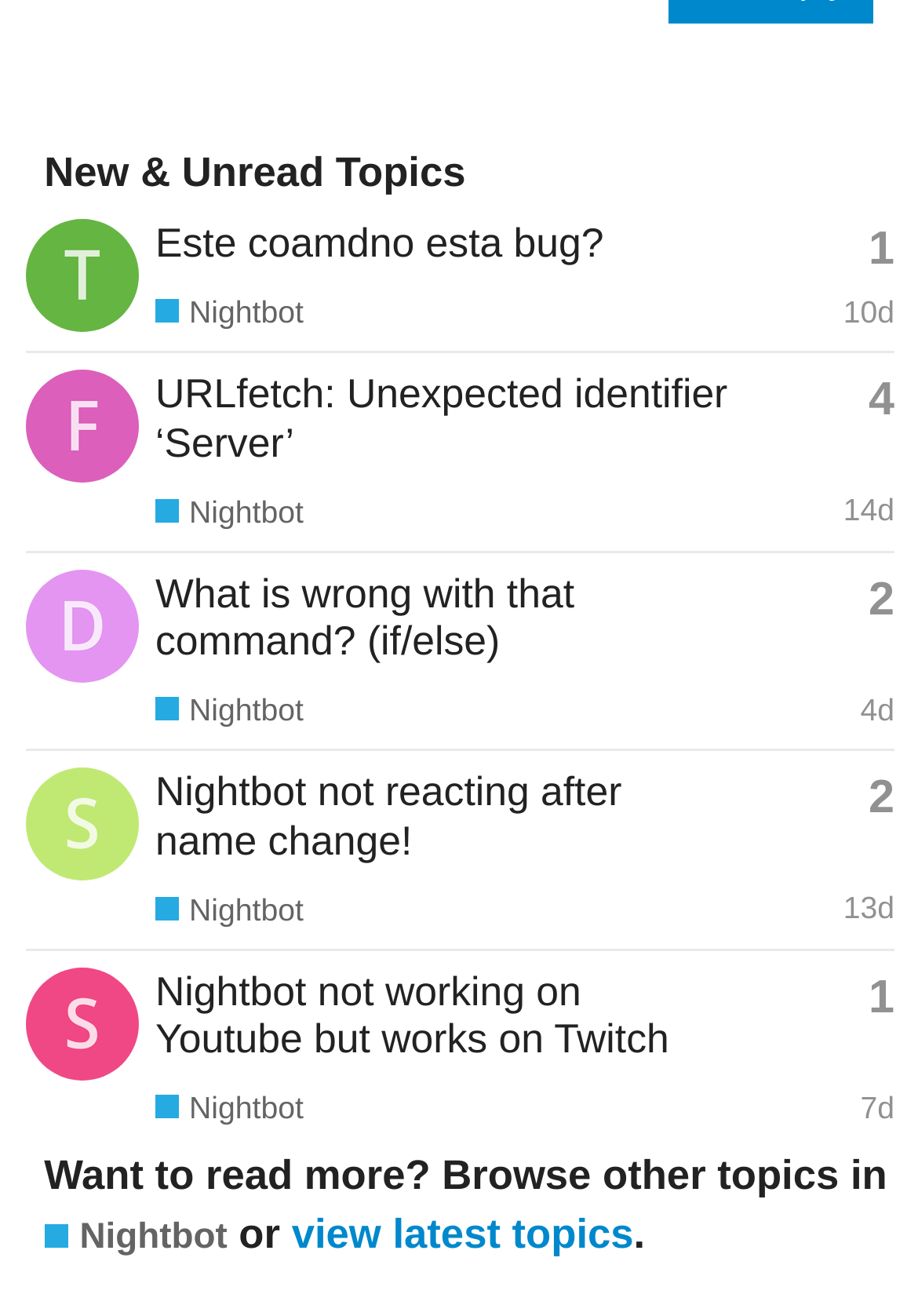Identify the bounding box coordinates of the region I need to click to complete this instruction: "Read Este coamdno esta bug? topic".

[0.169, 0.167, 0.658, 0.203]